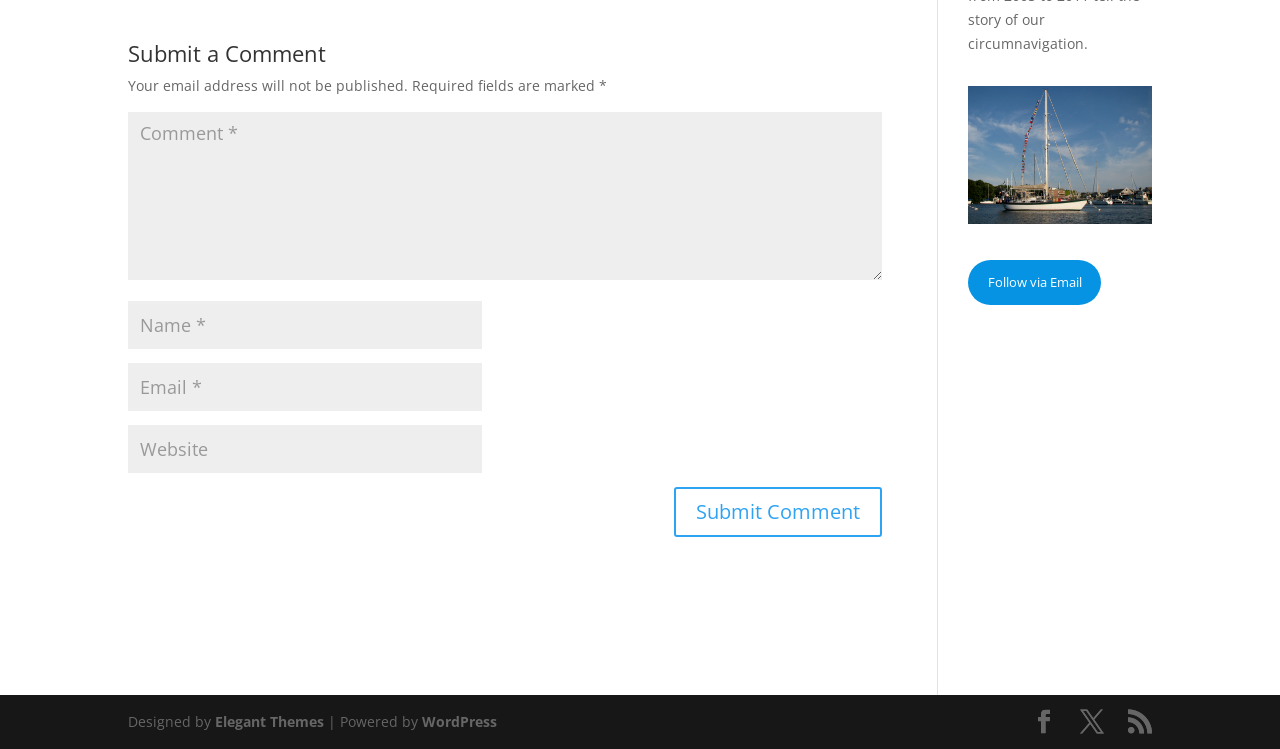Using the provided description RSS, find the bounding box coordinates for the UI element. Provide the coordinates in (top-left x, top-left y, bottom-right x, bottom-right y) format, ensuring all values are between 0 and 1.

[0.881, 0.948, 0.9, 0.981]